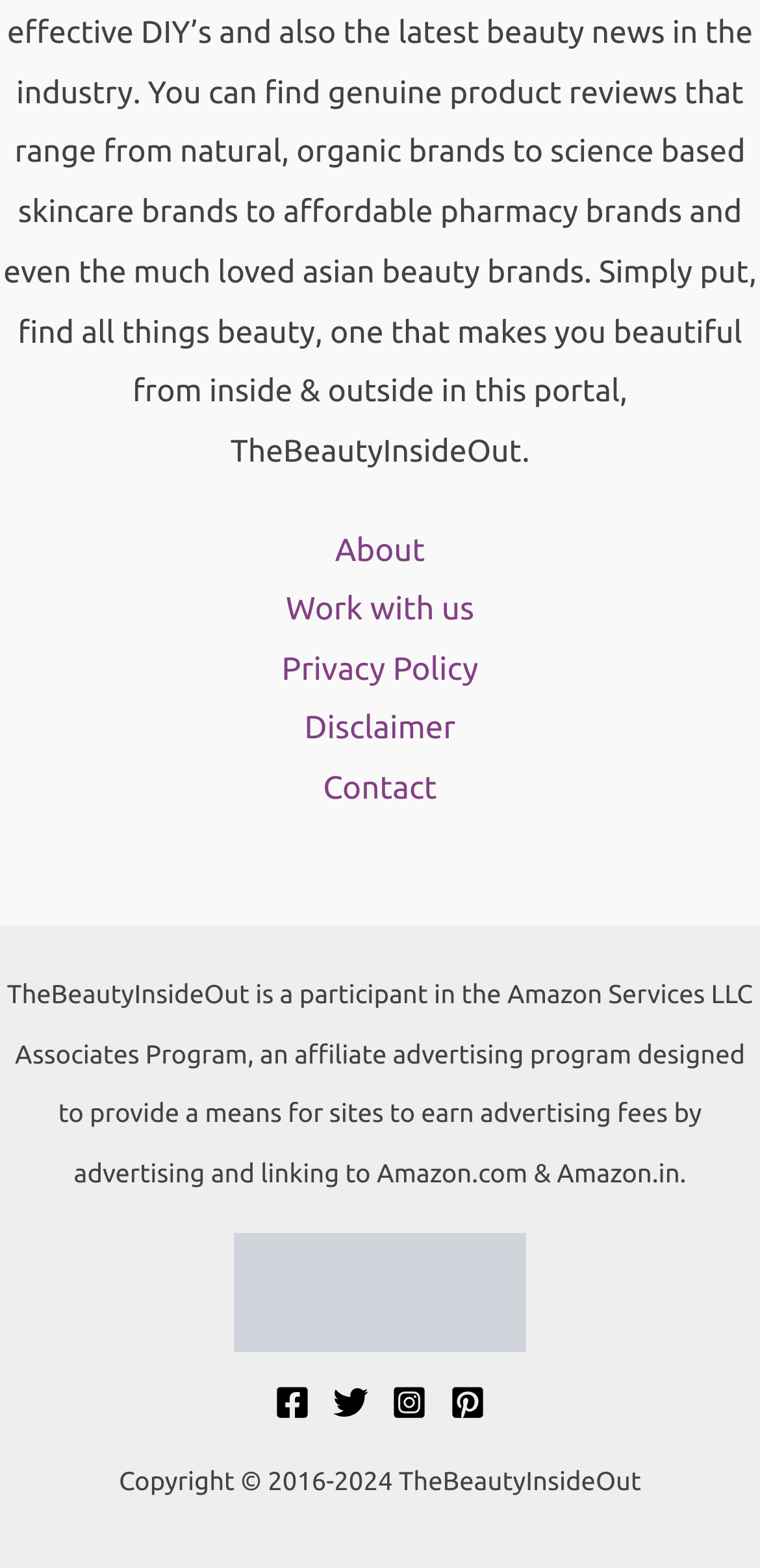Answer the question below with a single word or a brief phrase: 
How many social media links are present?

4